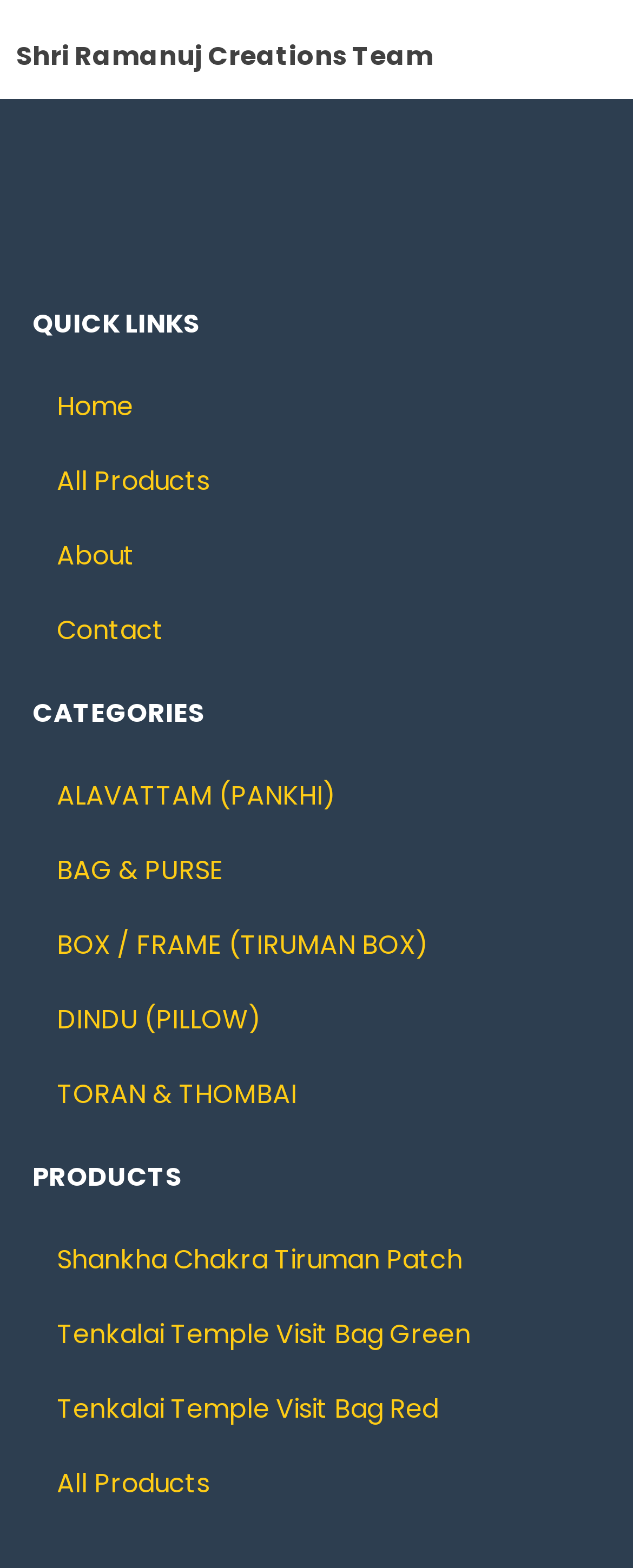Please identify the bounding box coordinates of the region to click in order to complete the given instruction: "contact the team". The coordinates should be four float numbers between 0 and 1, i.e., [left, top, right, bottom].

[0.051, 0.379, 0.949, 0.427]